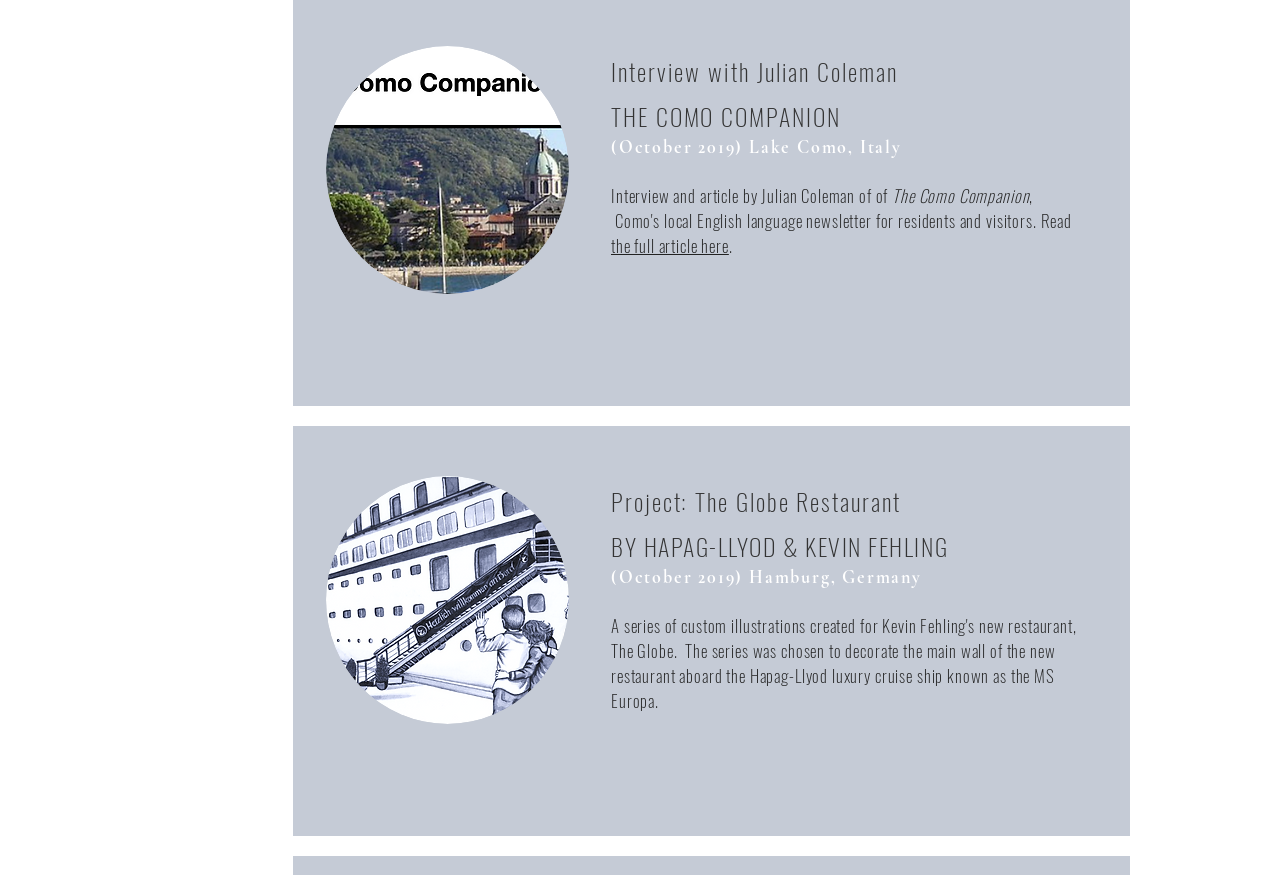Bounding box coordinates are specified in the format (top-left x, top-left y, bottom-right x, bottom-right y). All values are floating point numbers bounded between 0 and 1. Please provide the bounding box coordinate of the region this sentence describes: the full article here

[0.477, 0.266, 0.569, 0.295]